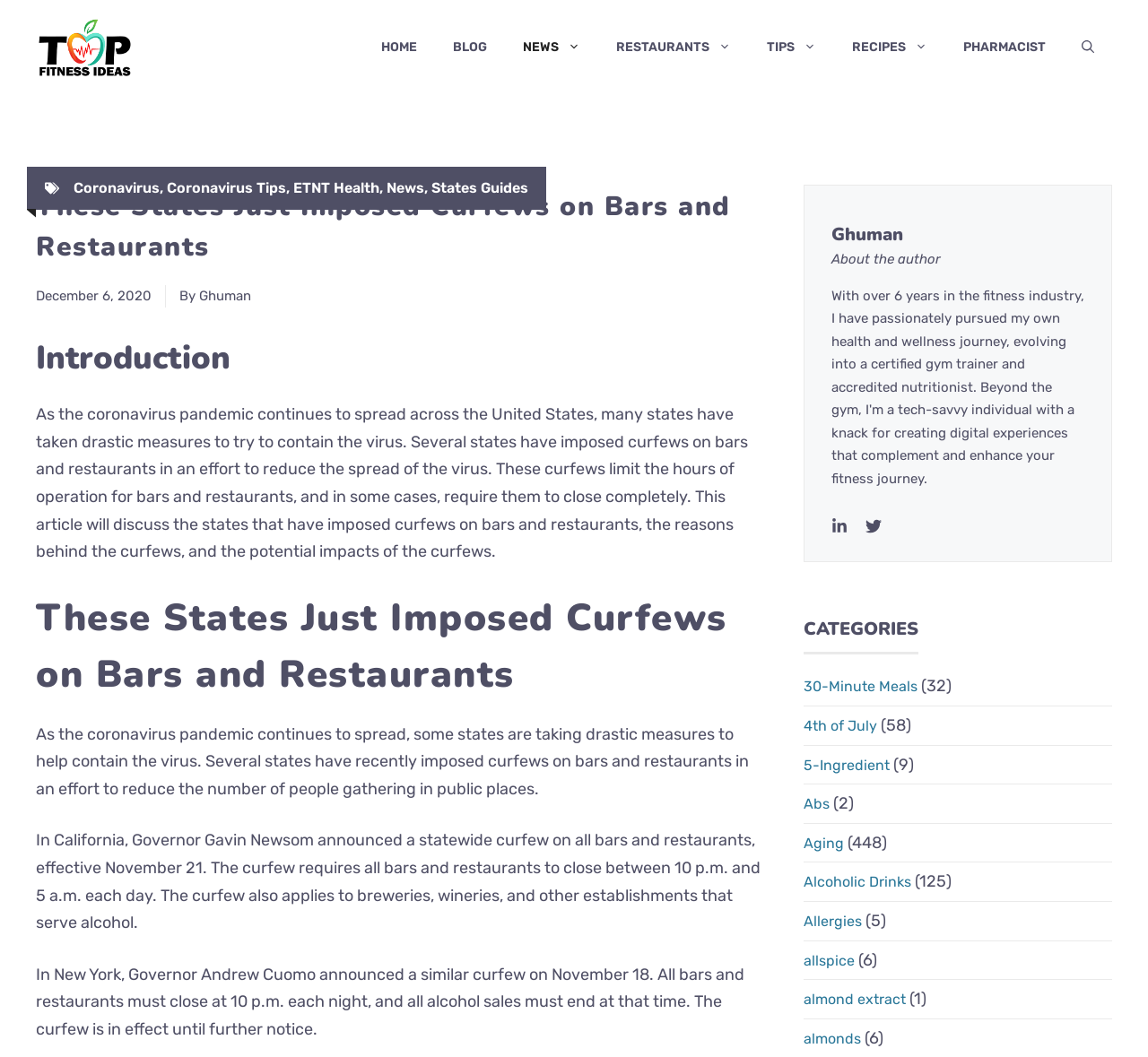What is the purpose of the curfews?
Please respond to the question with as much detail as possible.

The purpose of the curfews can be inferred from the introduction paragraph, which states that the curfews are an effort to reduce the spread of the virus.